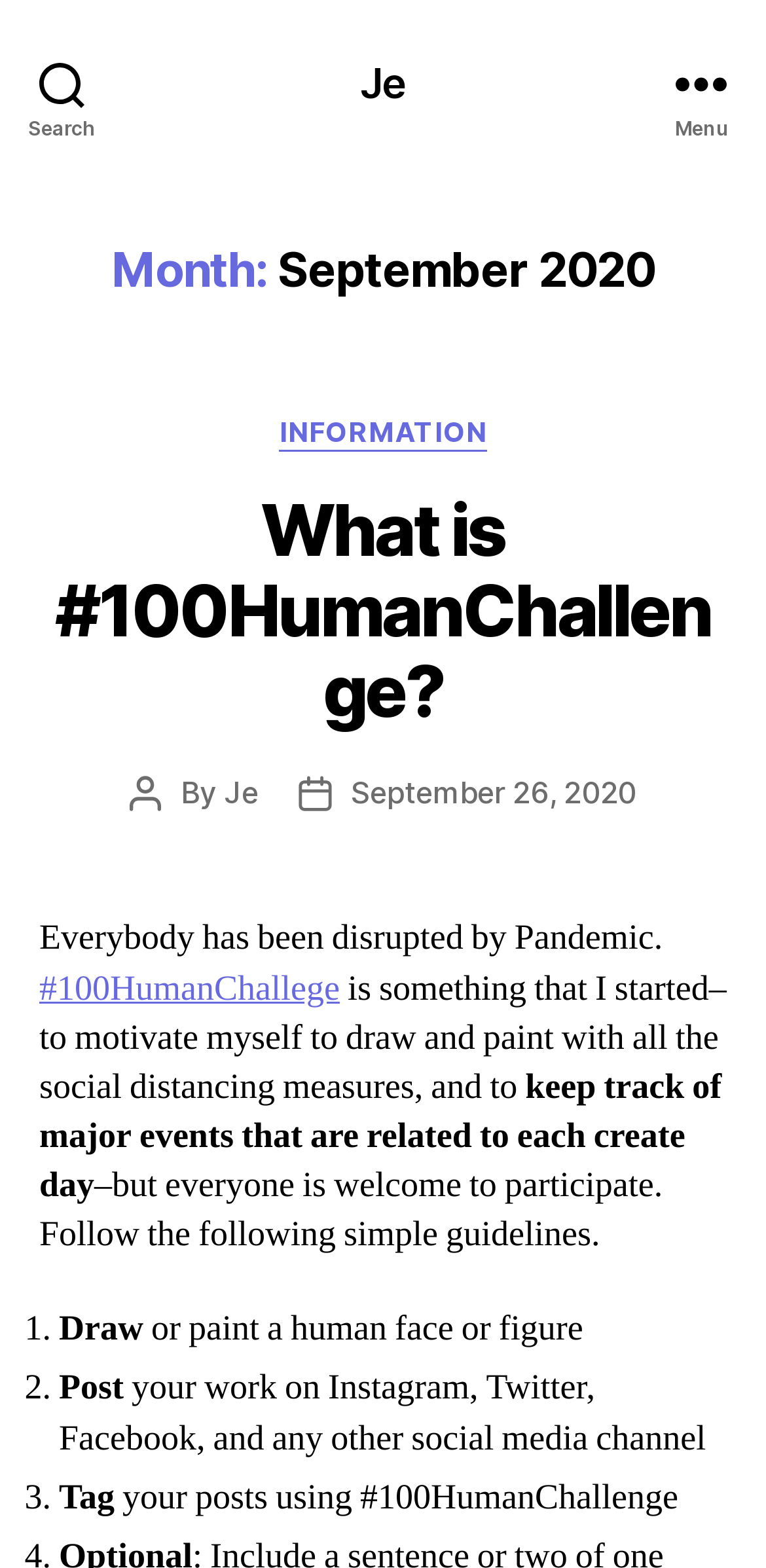Reply to the question with a brief word or phrase: What is the category of the post?

INFORMATION